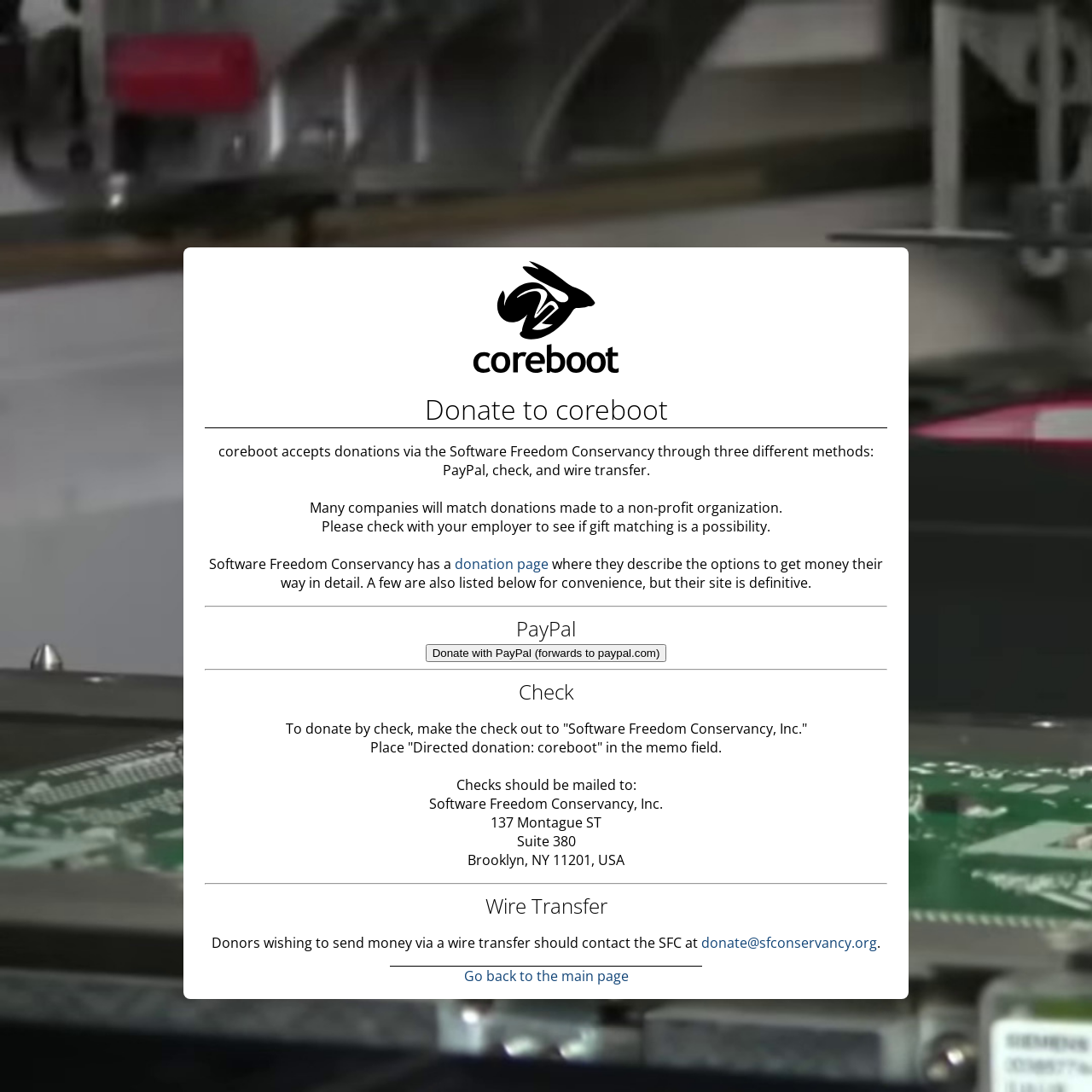Provide a brief response using a word or short phrase to this question:
Where should checks be mailed to?

Software Freedom Conservancy, Inc.